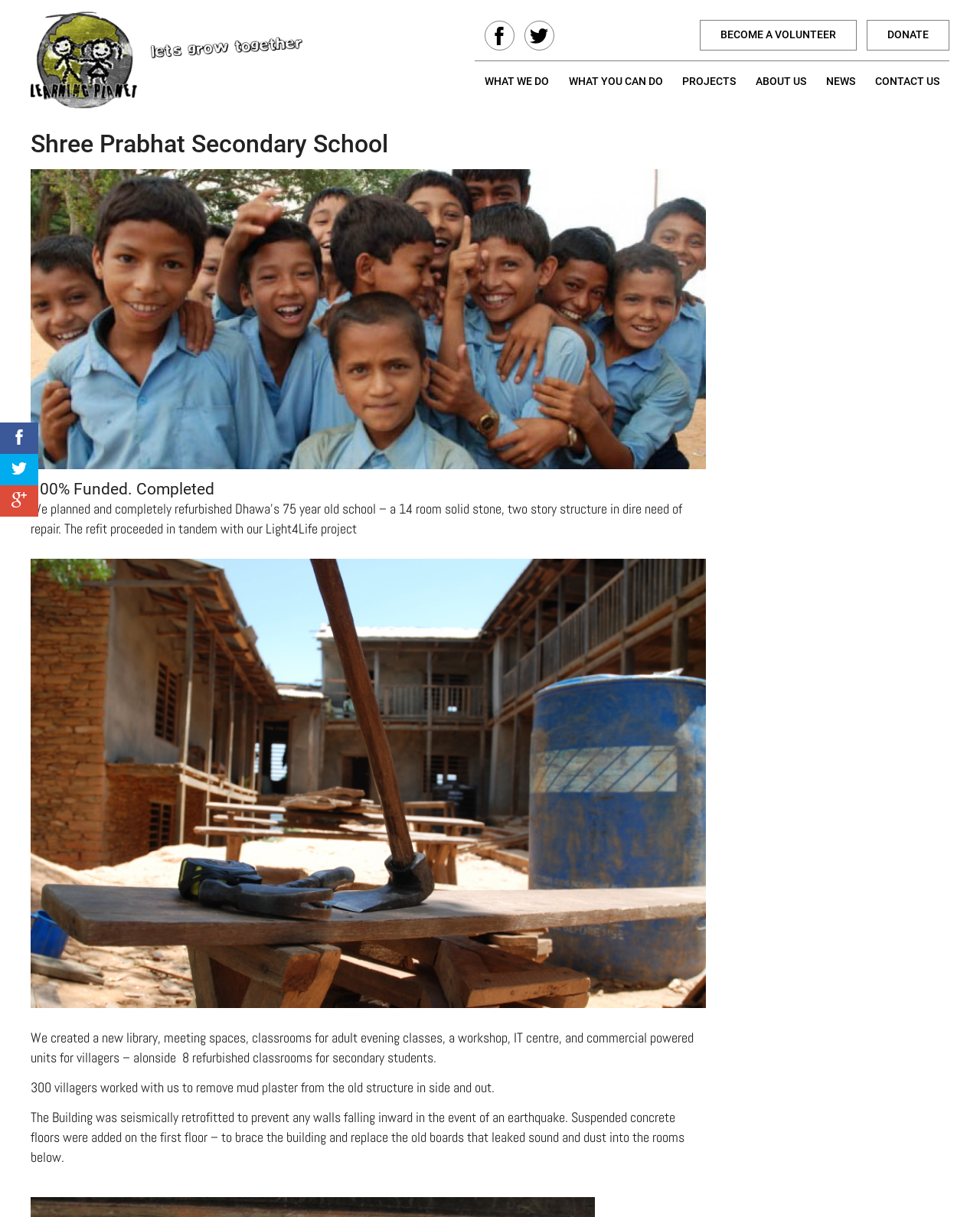What is the purpose of the school refurbishment?
Please provide a comprehensive answer based on the visual information in the image.

The purpose of the school refurbishment can be inferred from the text on the webpage, which mentions that the school was in dire need of repair and that the refurbishment included the creation of new facilities such as a library, meeting spaces, and classrooms.